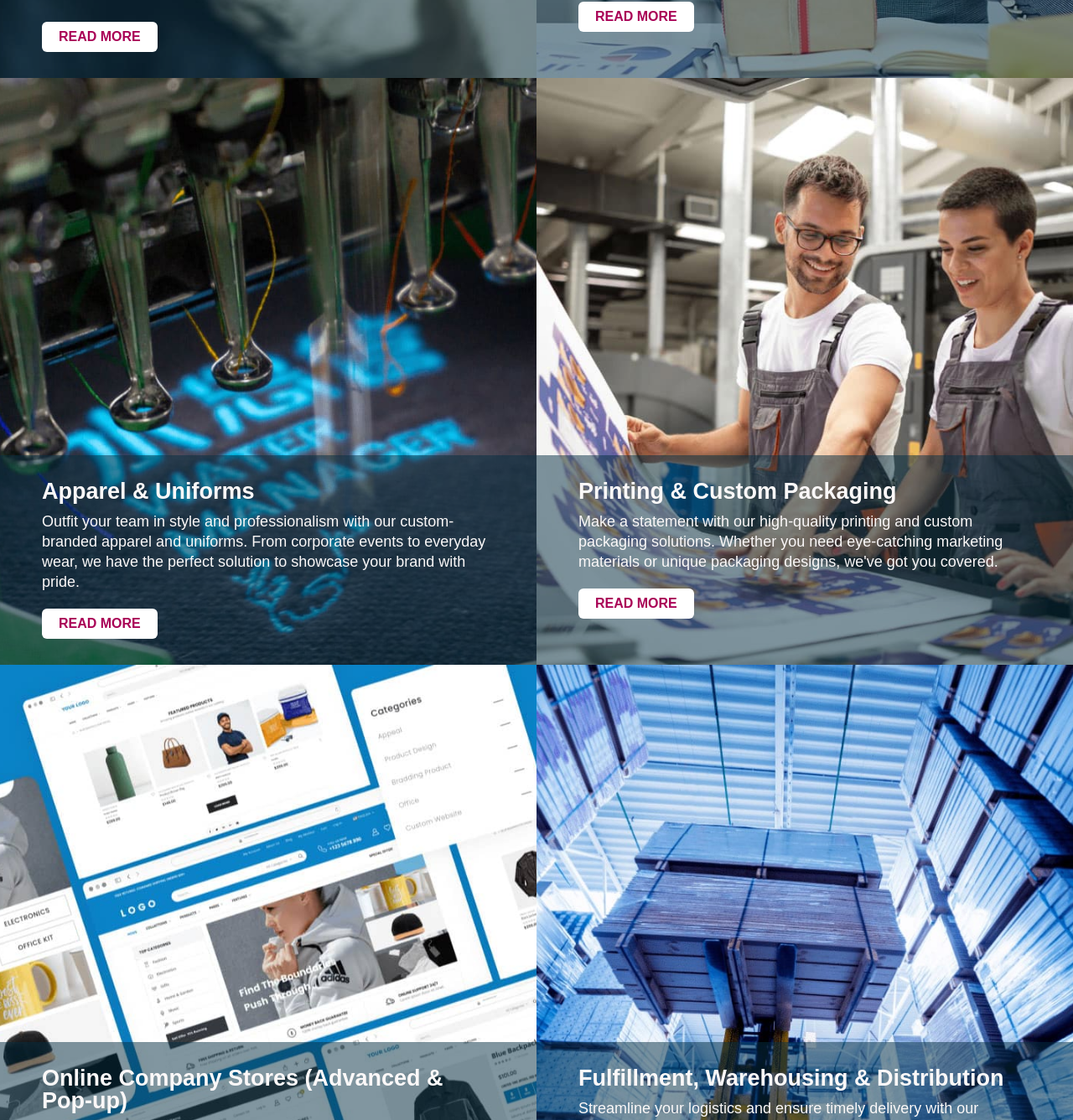Respond to the following query with just one word or a short phrase: 
What is the service below 'Printing & Custom Packaging'?

Fulfillment, Warehousing & Distribution